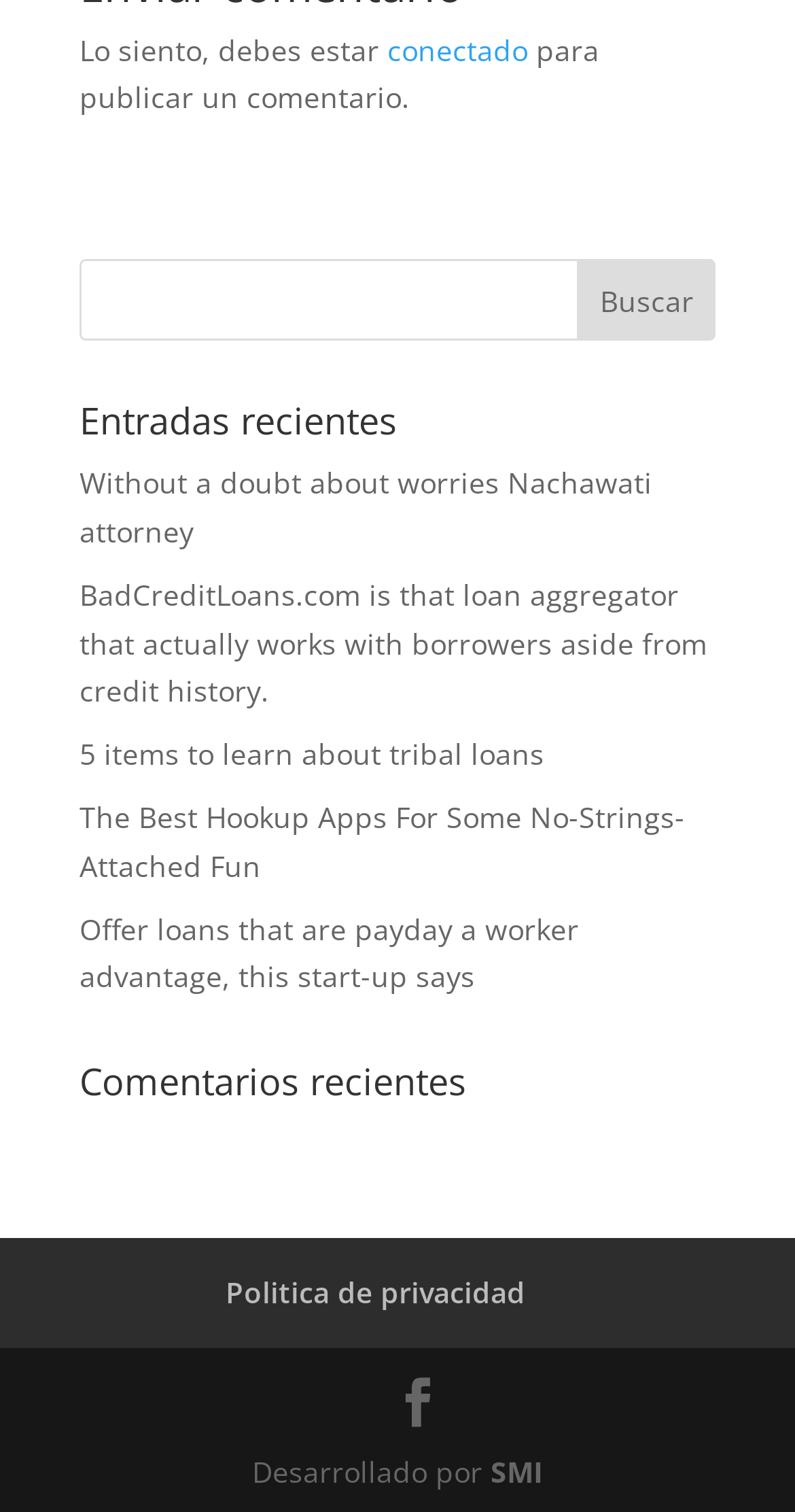Please find the bounding box coordinates of the section that needs to be clicked to achieve this instruction: "Click the Concord Blue Logo".

None